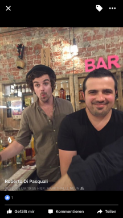Describe every important feature and element in the image comprehensively.

In this lively image captured at a bar, two cheerful bartenders are posing playfully for the camera. The background features a rustic brick wall adorned with shelves filled with various bottles and bar supplies, creating an inviting atmosphere. The bartender on the left, wearing a green shirt and a stylish hat, displays a surprised expression, while the bartender on the right, in a black shirt, smiles confidently at the viewer. Above them, the word "BAR" is brightly highlighted, emphasizing the fun and friendly vibe of the establishment, likely rooted in a vibrant cocktail culture.